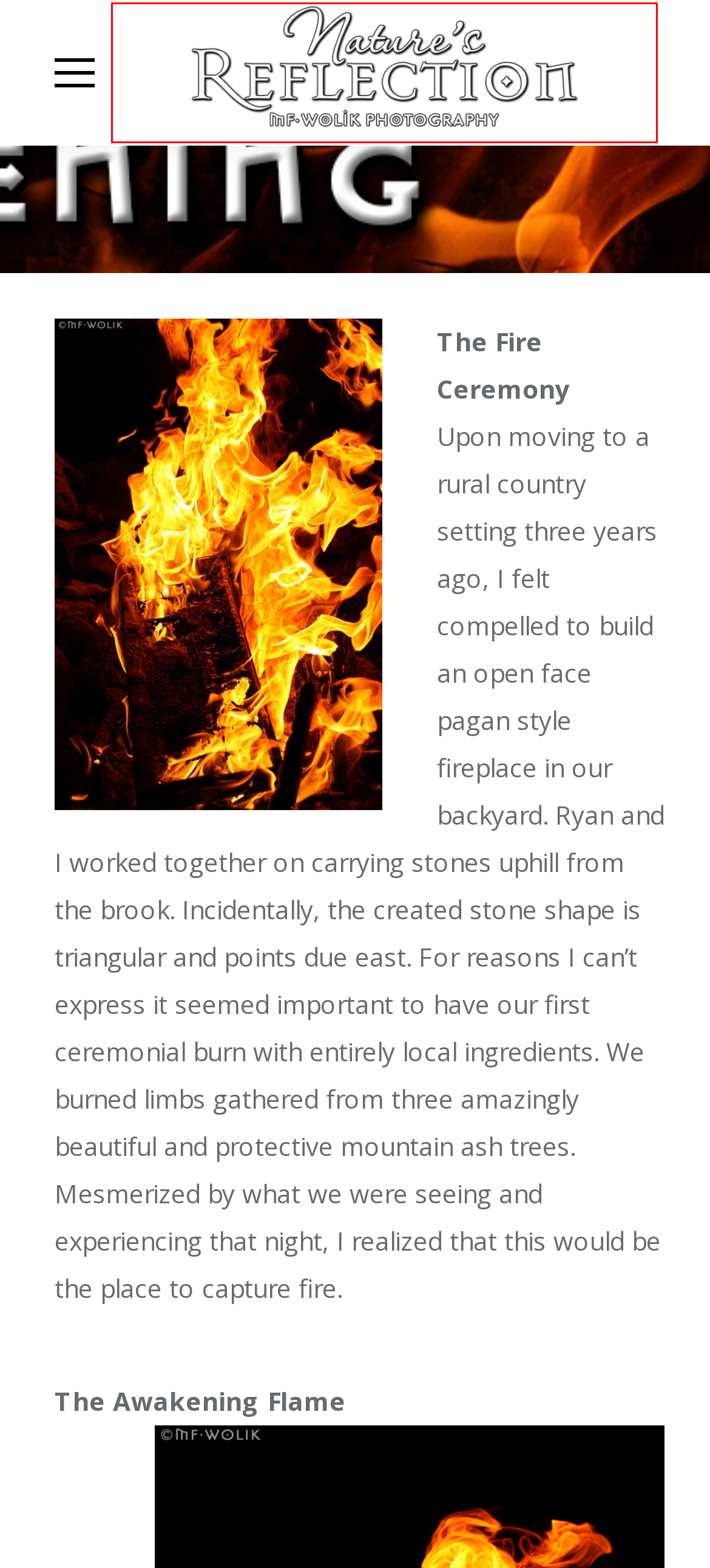You are provided with a screenshot of a webpage highlighting a UI element with a red bounding box. Choose the most suitable webpage description that matches the new page after clicking the element in the bounding box. Here are the candidates:
A. Videos – MF Wolik Photography
B. Art Shows & Collections – MF Wolik Photography
C. Contact – MF Wolik Photography
D. MF Wolik Photography – Nature’s Reflection
E. Space, Spirit and Trickster Myths – MF Wolik Photography
F. Dimensionsal Shift – MF Wolik Photography
G. Gallery – MF Wolik Photography
H. New Beginnings – MF Wolik Photography

D